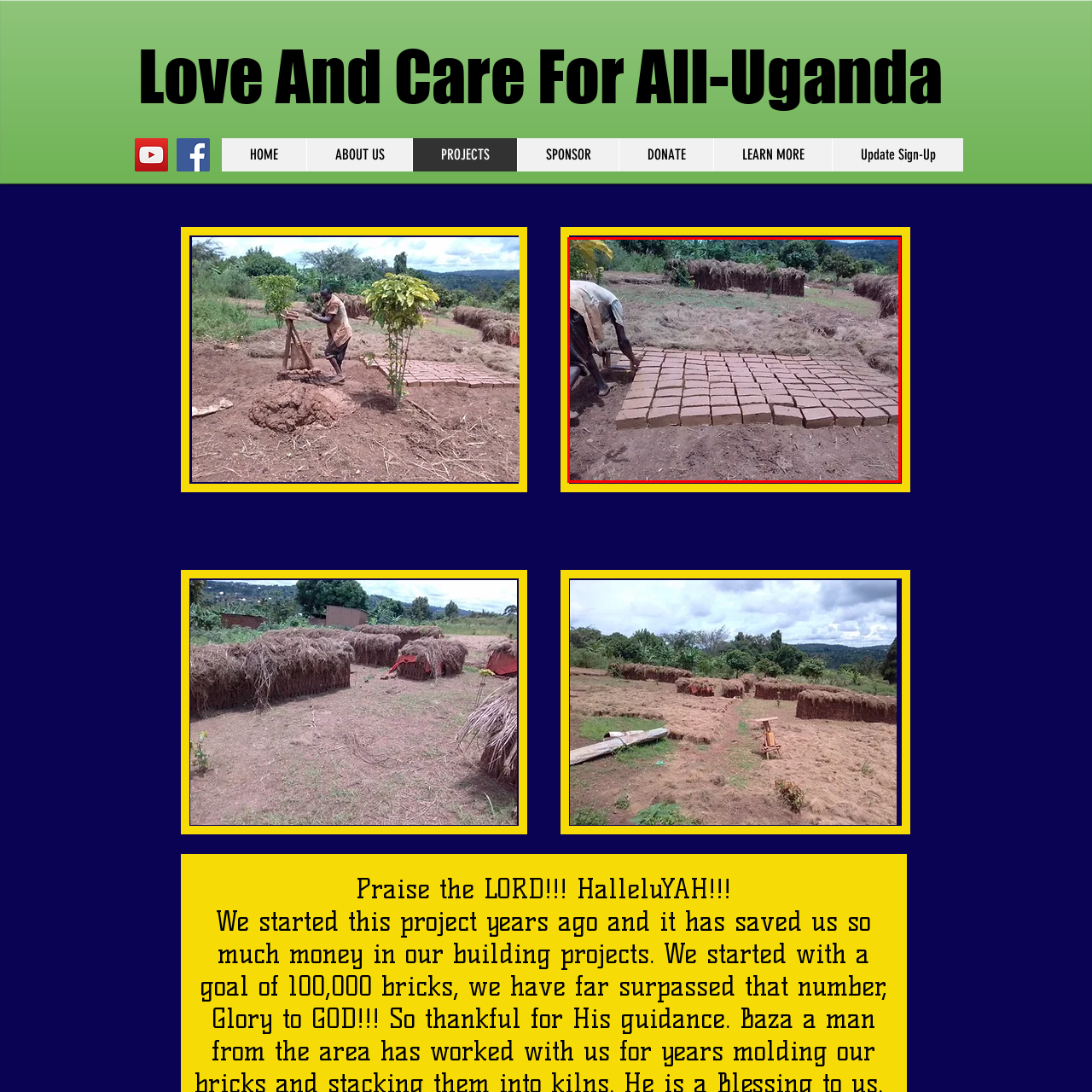What activity is indicated by the haystacks?  
Focus on the image bordered by the red line and provide a detailed answer that is thoroughly based on the image's contents.

The presence of haystacks in the image suggests that there is agricultural activity in the area, as haystacks are typically associated with farming and agriculture.